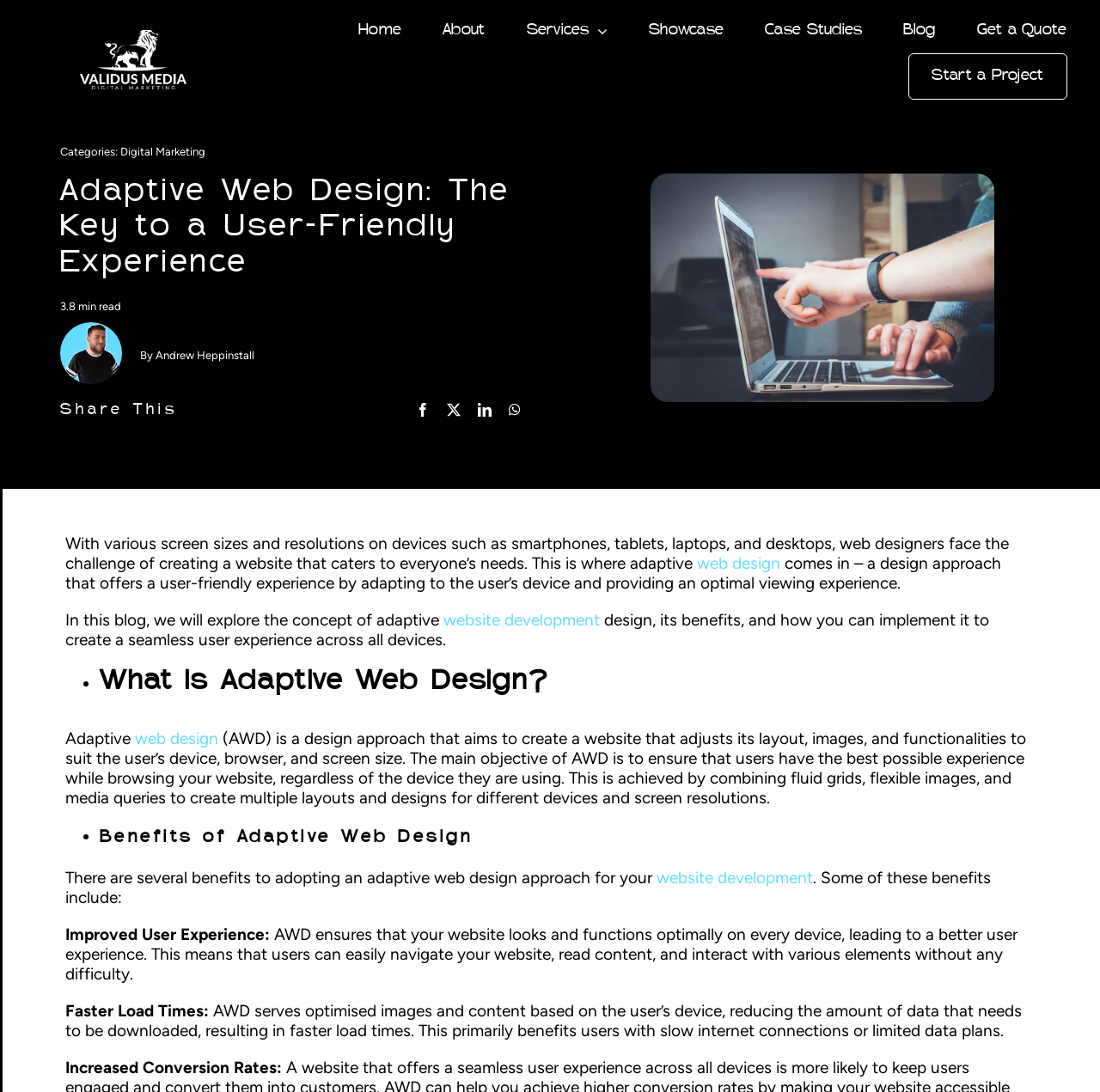Return the bounding box coordinates of the UI element that corresponds to this description: "Start a Project". The coordinates must be given as four float numbers in the range of 0 and 1, [left, top, right, bottom].

[0.826, 0.049, 0.97, 0.091]